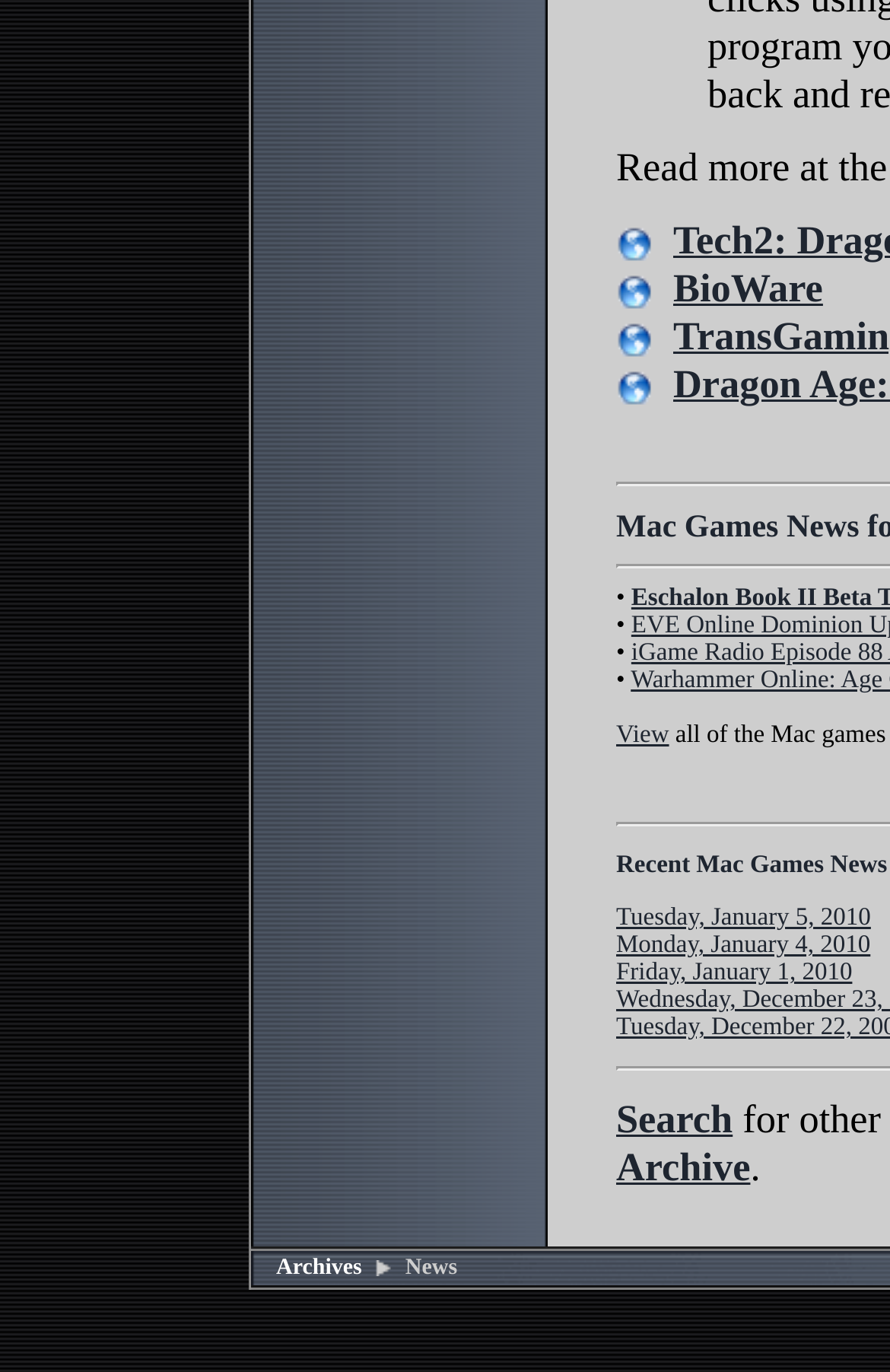What is the company name in the top-right corner?
Using the image, give a concise answer in the form of a single word or short phrase.

BioWare